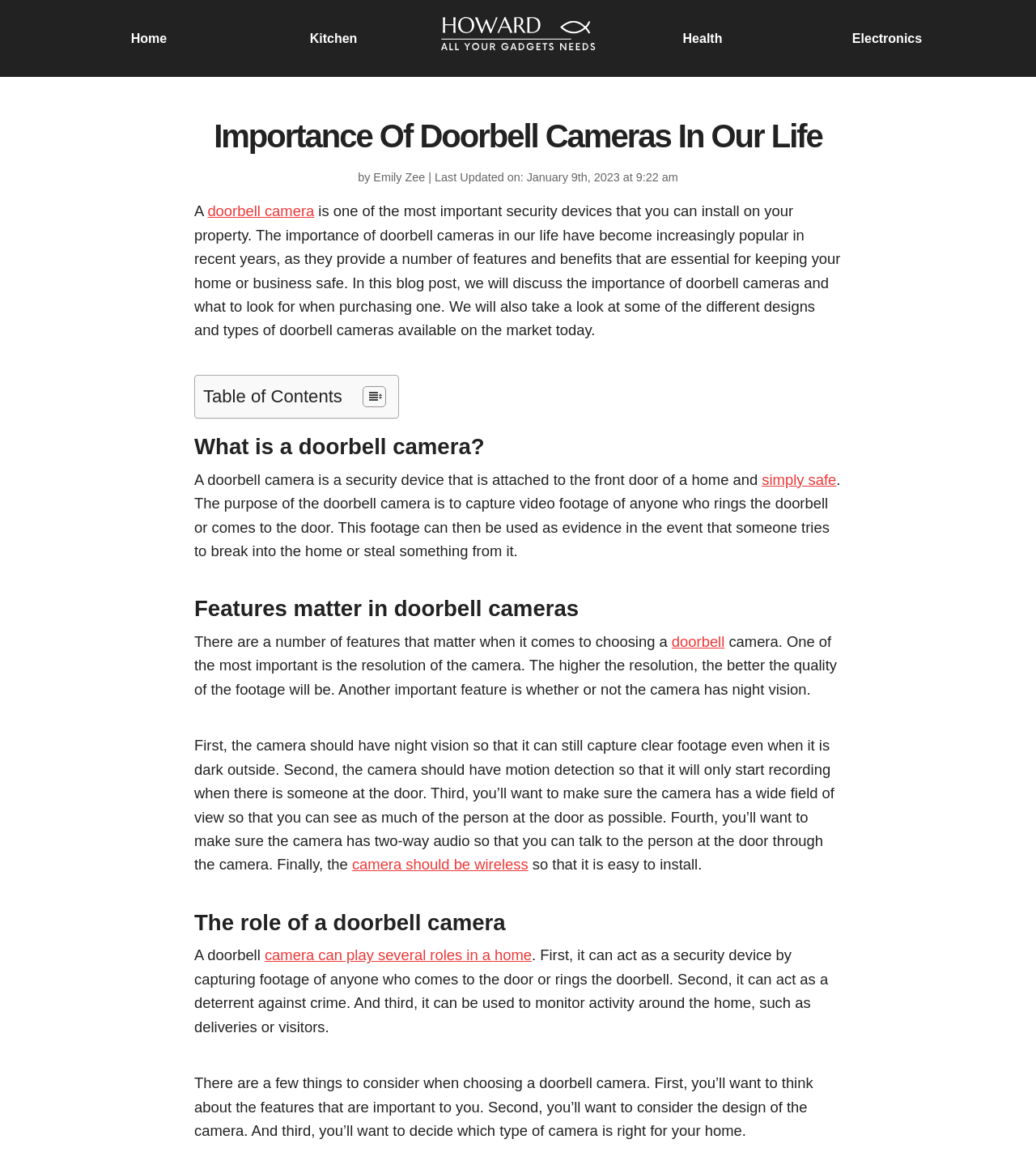From the webpage screenshot, predict the bounding box coordinates (top-left x, top-left y, bottom-right x, bottom-right y) for the UI element described here: aria-label="Table of Content"

[0.338, 0.331, 0.369, 0.35]